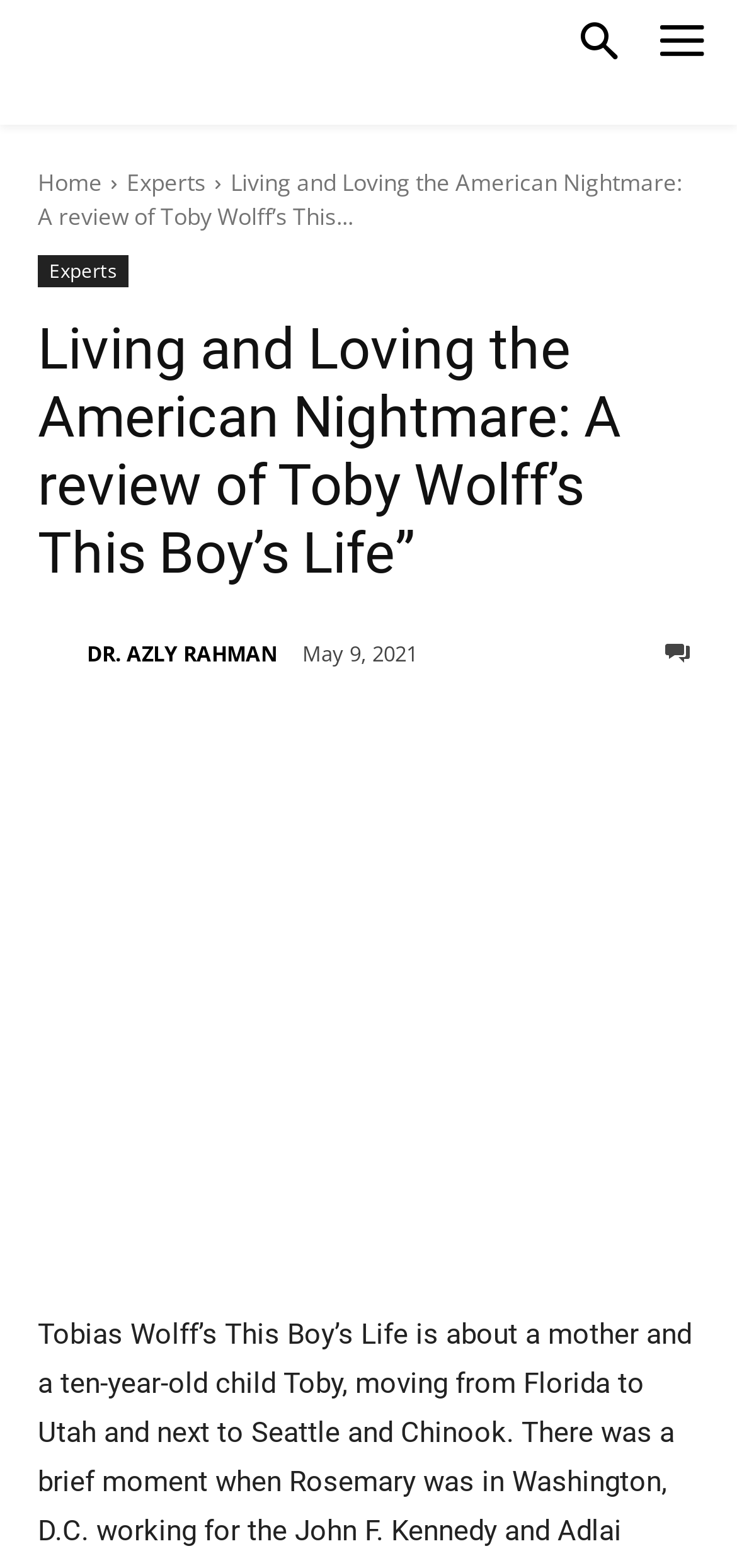Using floating point numbers between 0 and 1, provide the bounding box coordinates in the format (top-left x, top-left y, bottom-right x, bottom-right y). Locate the UI element described here: DR. AZLY RAHMAN

[0.118, 0.399, 0.377, 0.435]